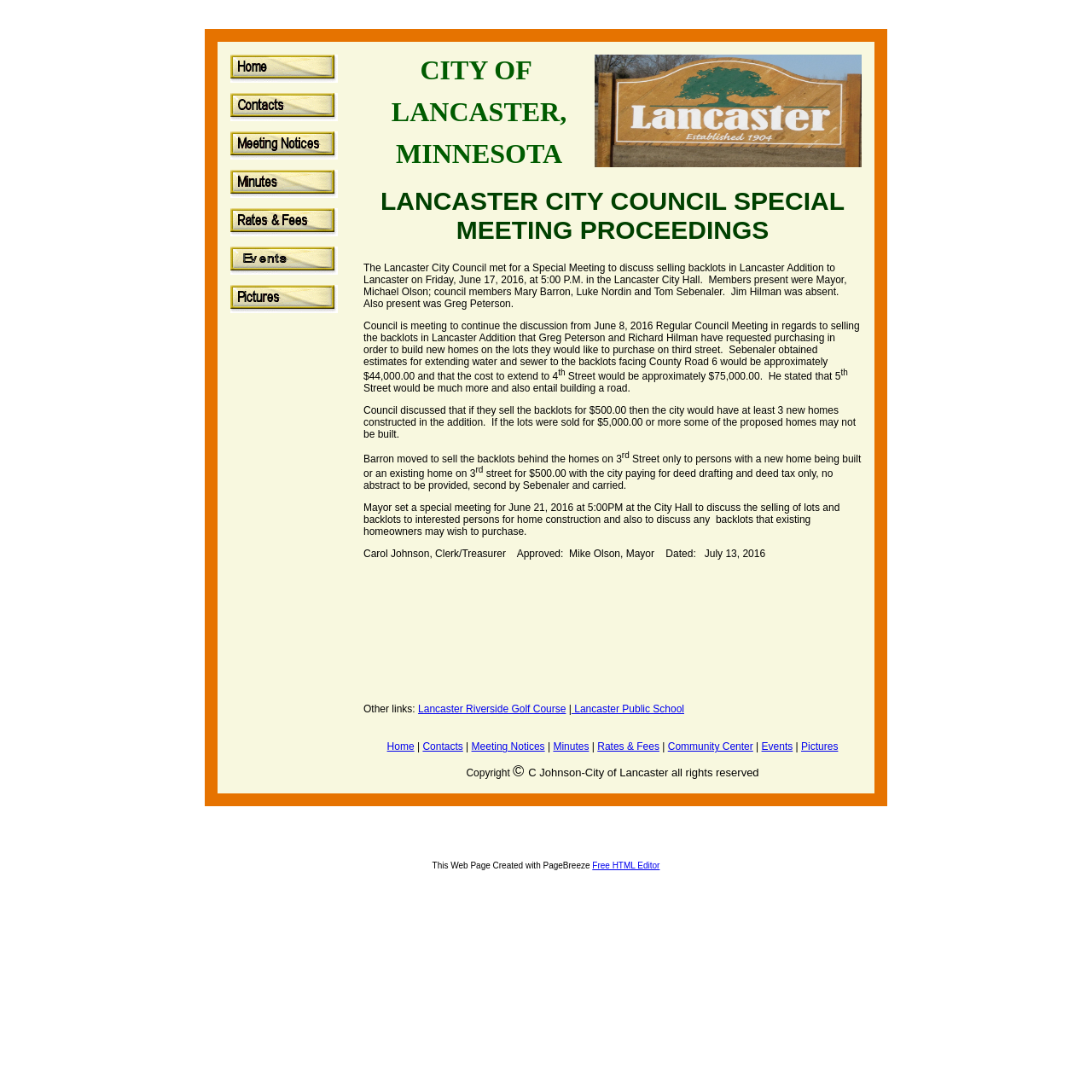Answer the question using only one word or a concise phrase: How much would the city pay for deed drafting and deed tax?

No abstract to be provided